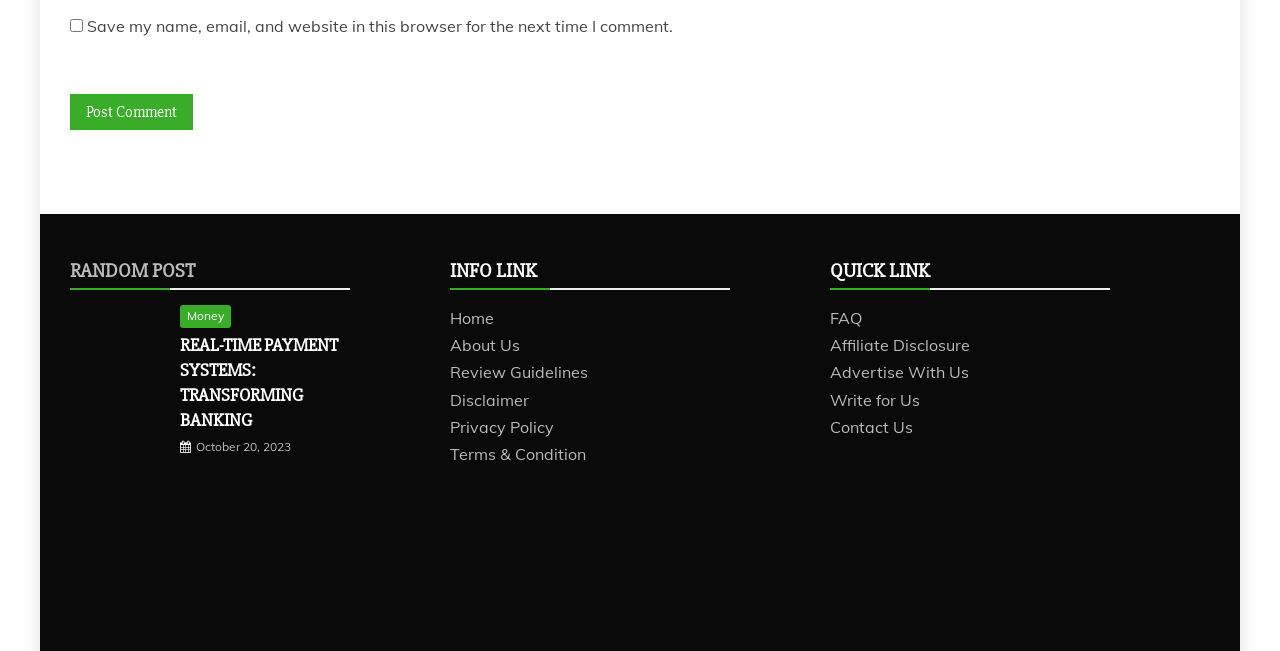Analyze the image and answer the question with as much detail as possible: 
What type of links are listed under 'INFO LINK'?

The links listed under 'INFO LINK' include 'Home', 'About Us', 'Review Guidelines', and others, which are typical pages found on a website. This suggests that these links are navigation links to different pages on the website.